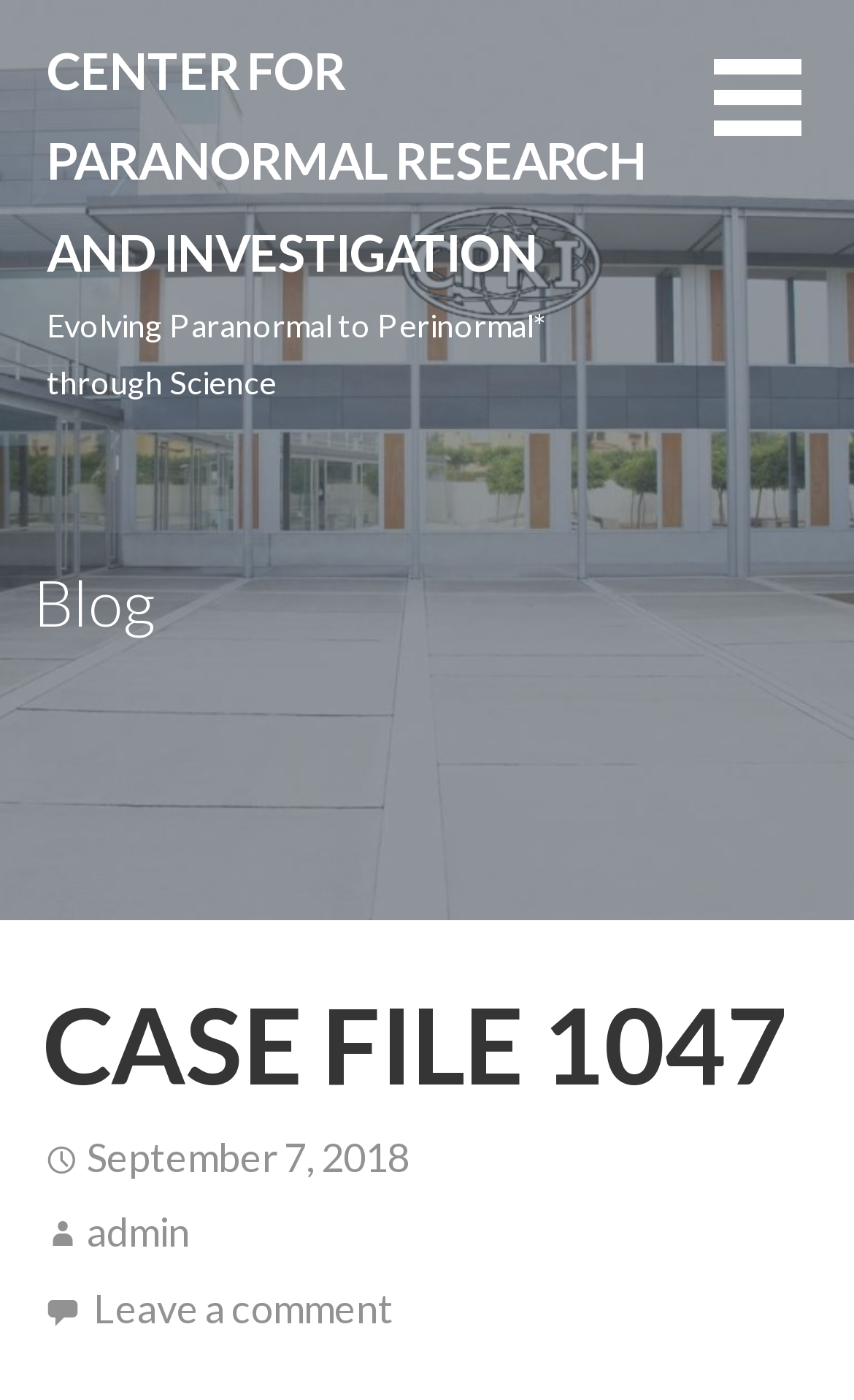What is the purpose of the button at the top right?
Using the image as a reference, answer with just one word or a short phrase.

Unknown